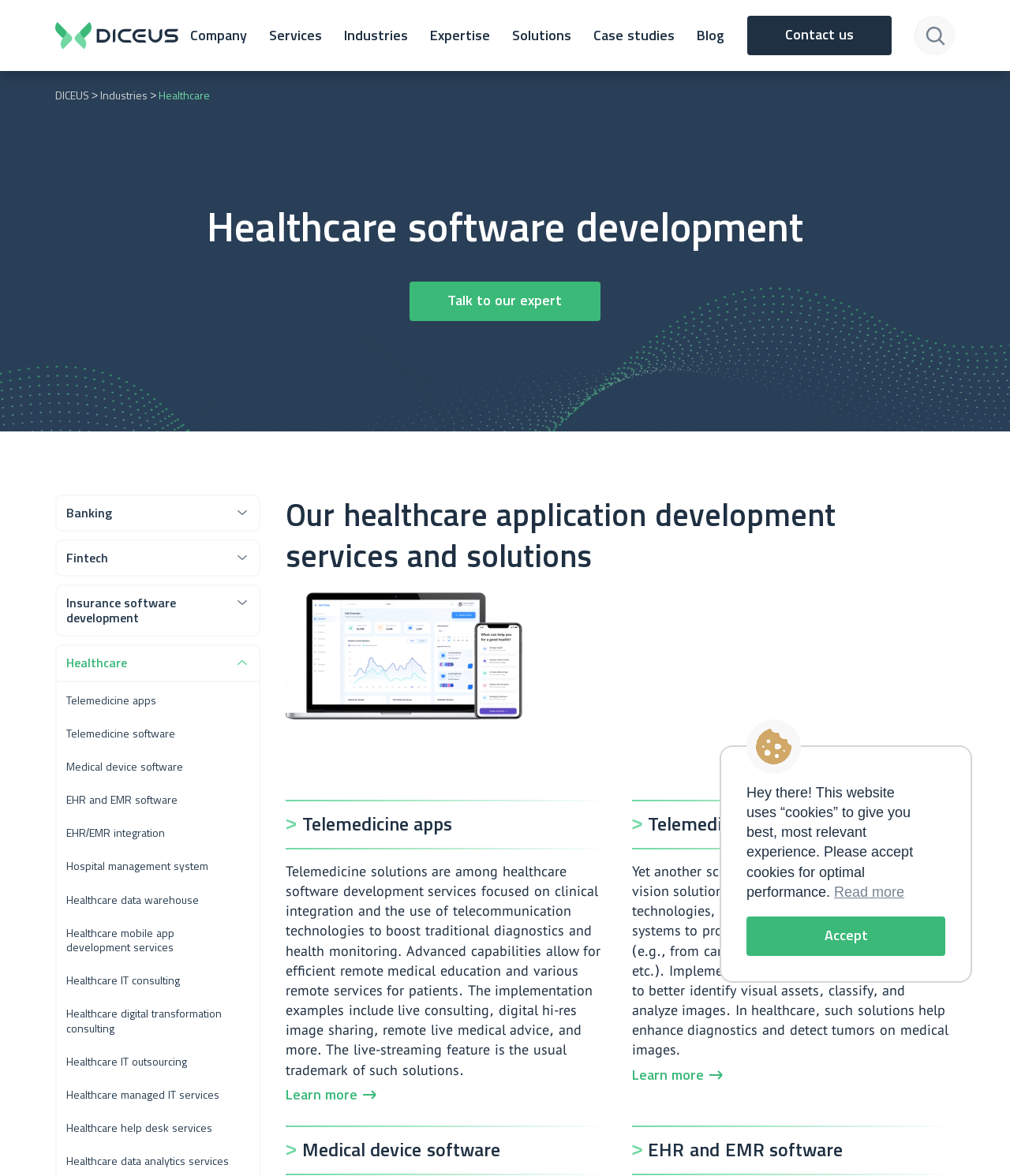Please look at the image and answer the question with a detailed explanation: What is the topic of the section with the heading 'Our healthcare application development services and solutions'?

The topic of the section is obtained from the heading 'Our healthcare application development services and solutions' with bounding box coordinates [0.283, 0.42, 0.945, 0.49], which is a subheading on the webpage.